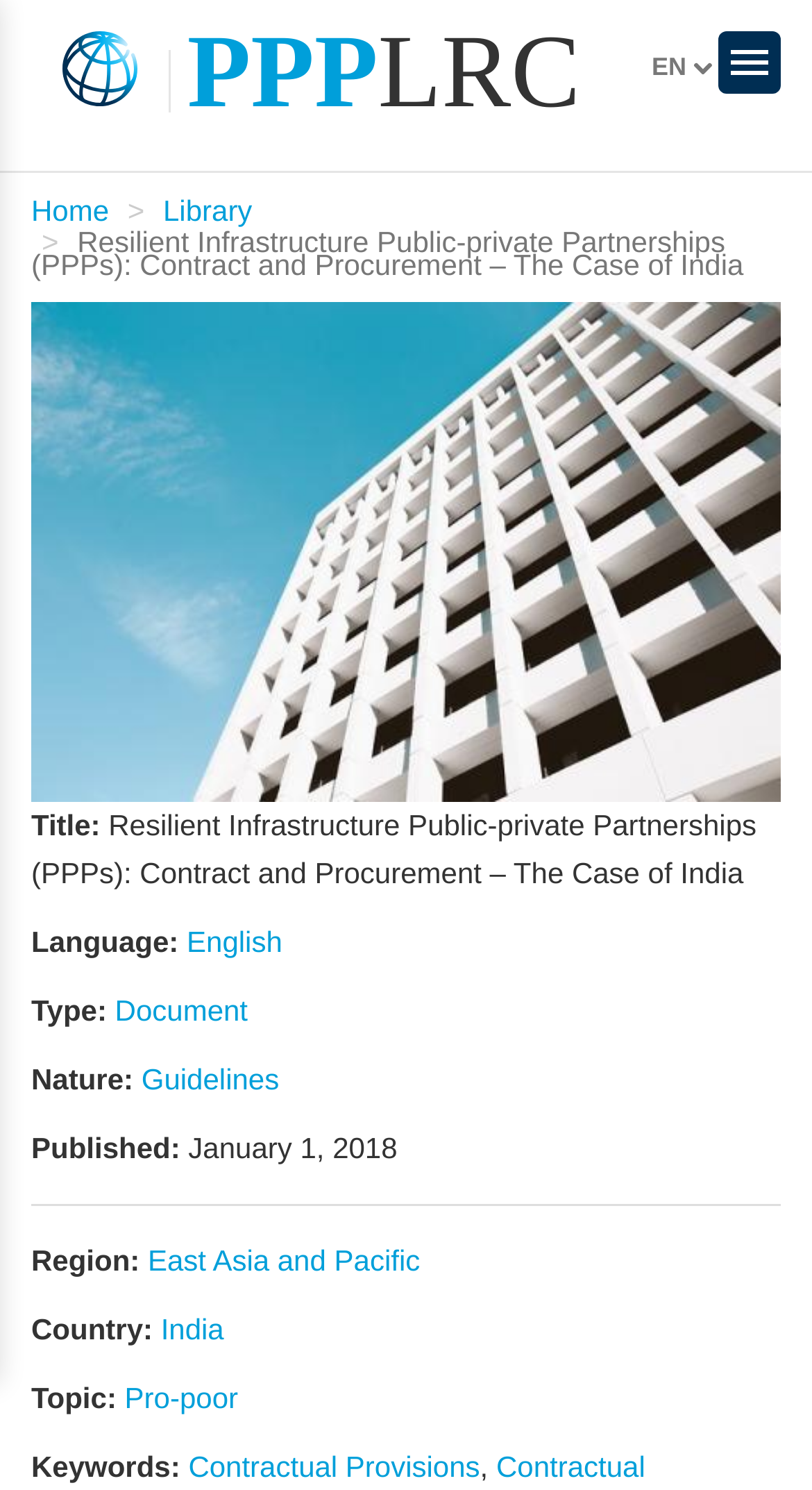Identify the bounding box of the HTML element described here: "English". Provide the coordinates as four float numbers between 0 and 1: [left, top, right, bottom].

[0.23, 0.62, 0.348, 0.643]